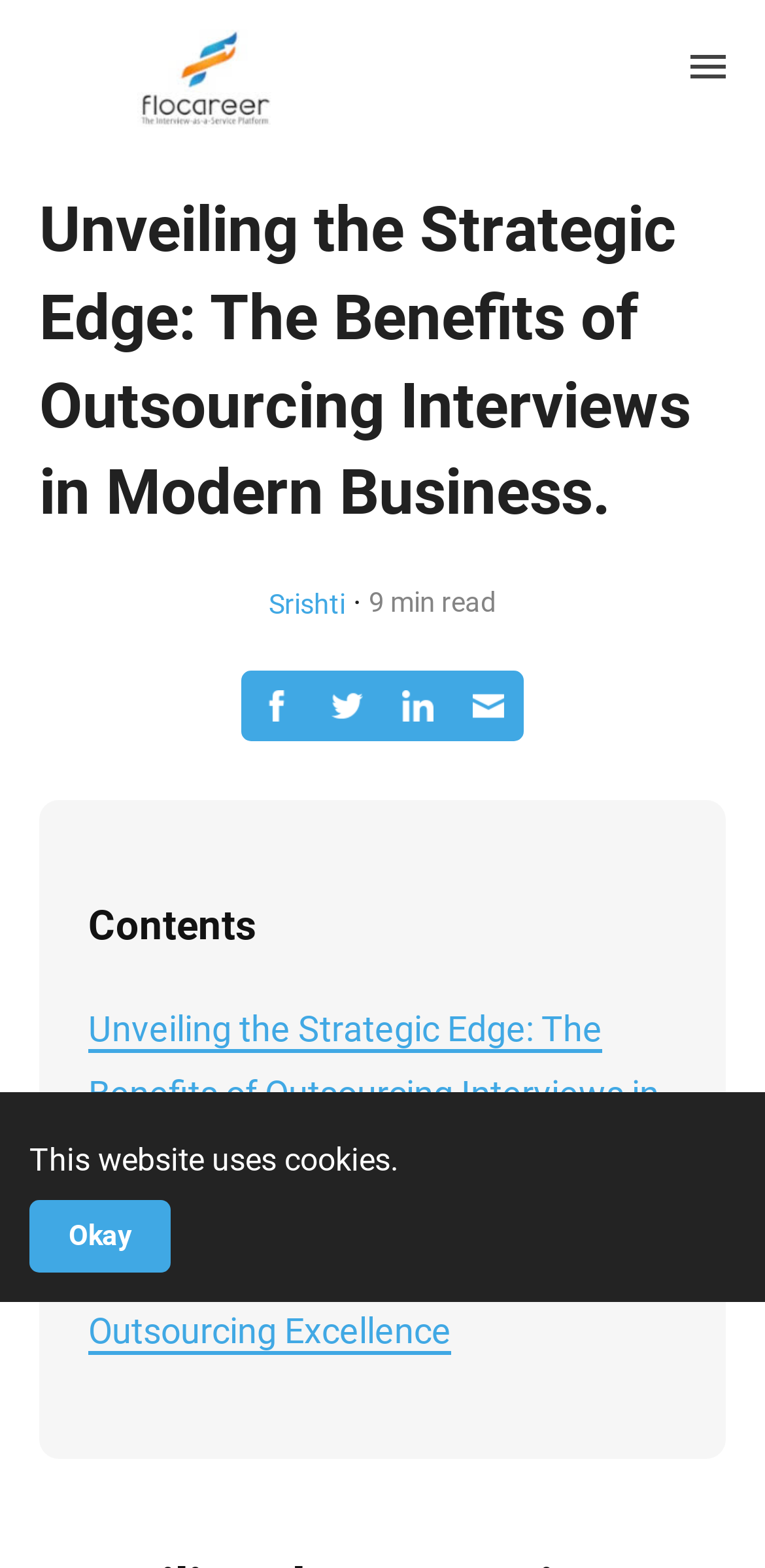How many social media sharing options are available?
Please respond to the question with a detailed and thorough explanation.

At the bottom of the webpage, there are four social media sharing options available, which are 'share on facebook', 'share on twitter', 'share on linkedin', and 'share on email'. These options are represented by icons and text, and are located next to each other.